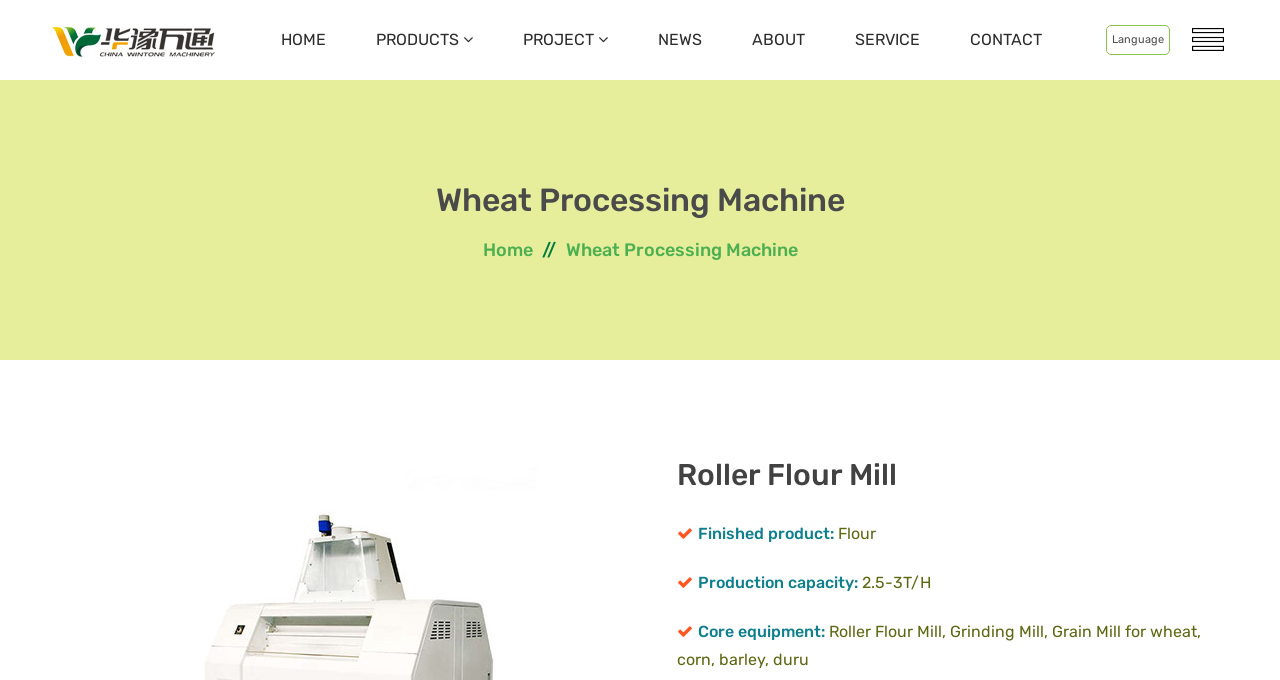Determine the bounding box coordinates of the section I need to click to execute the following instruction: "Click the site logo". Provide the coordinates as four float numbers between 0 and 1, i.e., [left, top, right, bottom].

[0.041, 0.043, 0.169, 0.071]